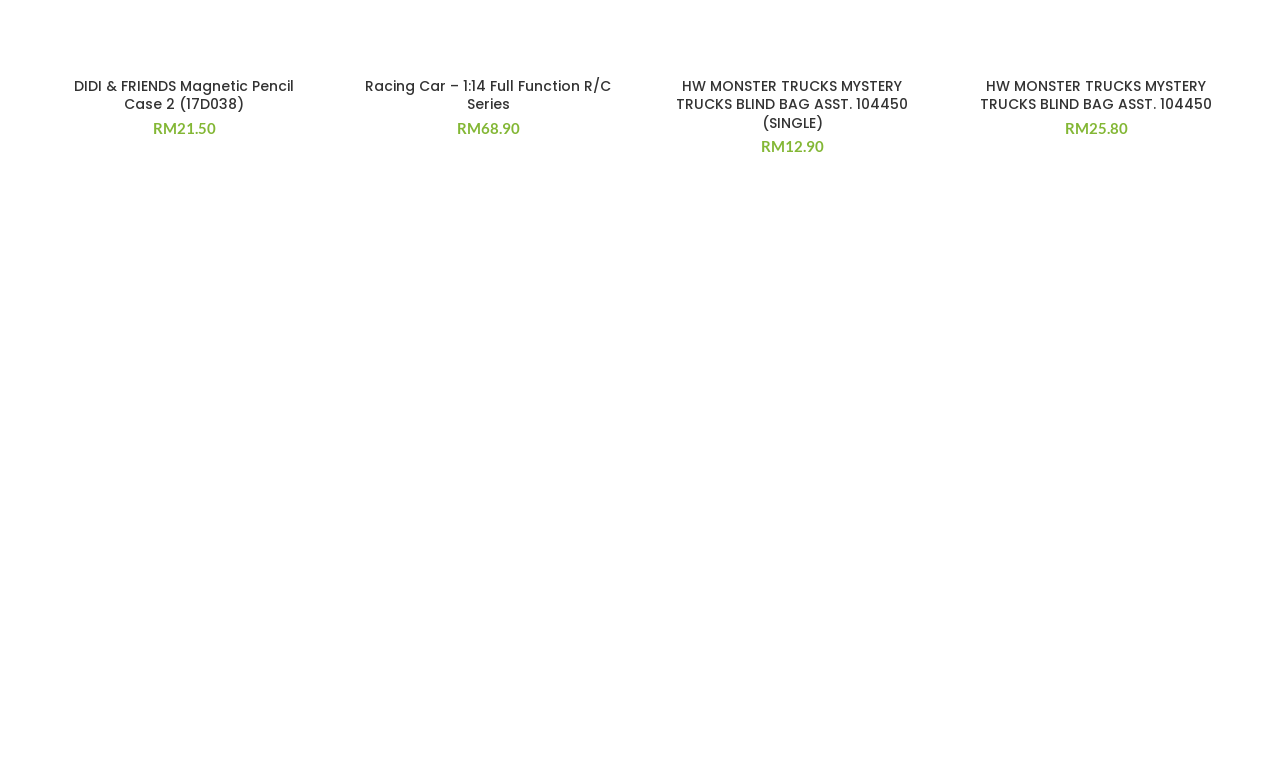Determine the bounding box coordinates of the target area to click to execute the following instruction: "Add Racing Car – 1:14 Full Function R/C Series to cart."

[0.457, 0.493, 0.496, 0.551]